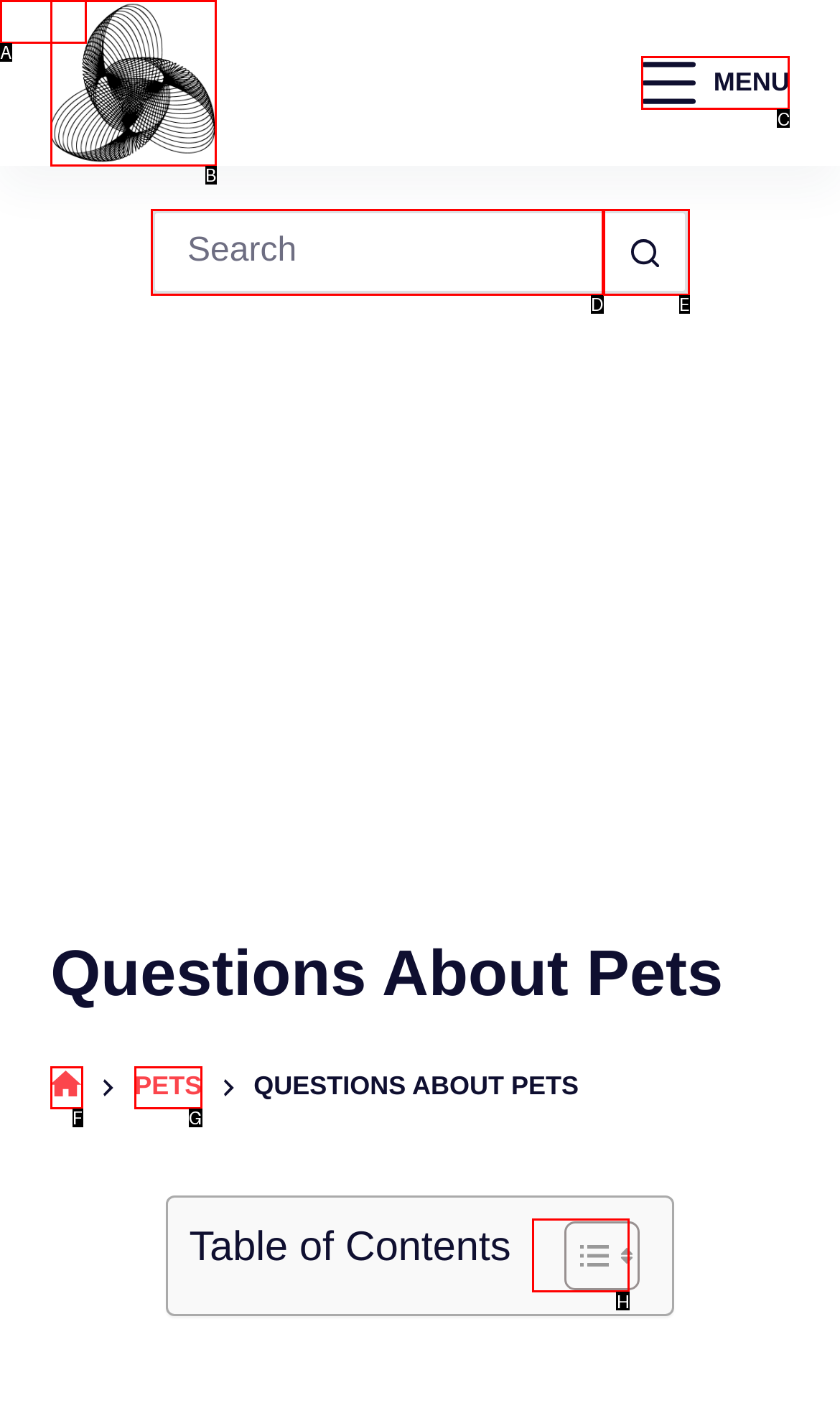Tell me which option I should click to complete the following task: Click the 'Menu' button Answer with the option's letter from the given choices directly.

C